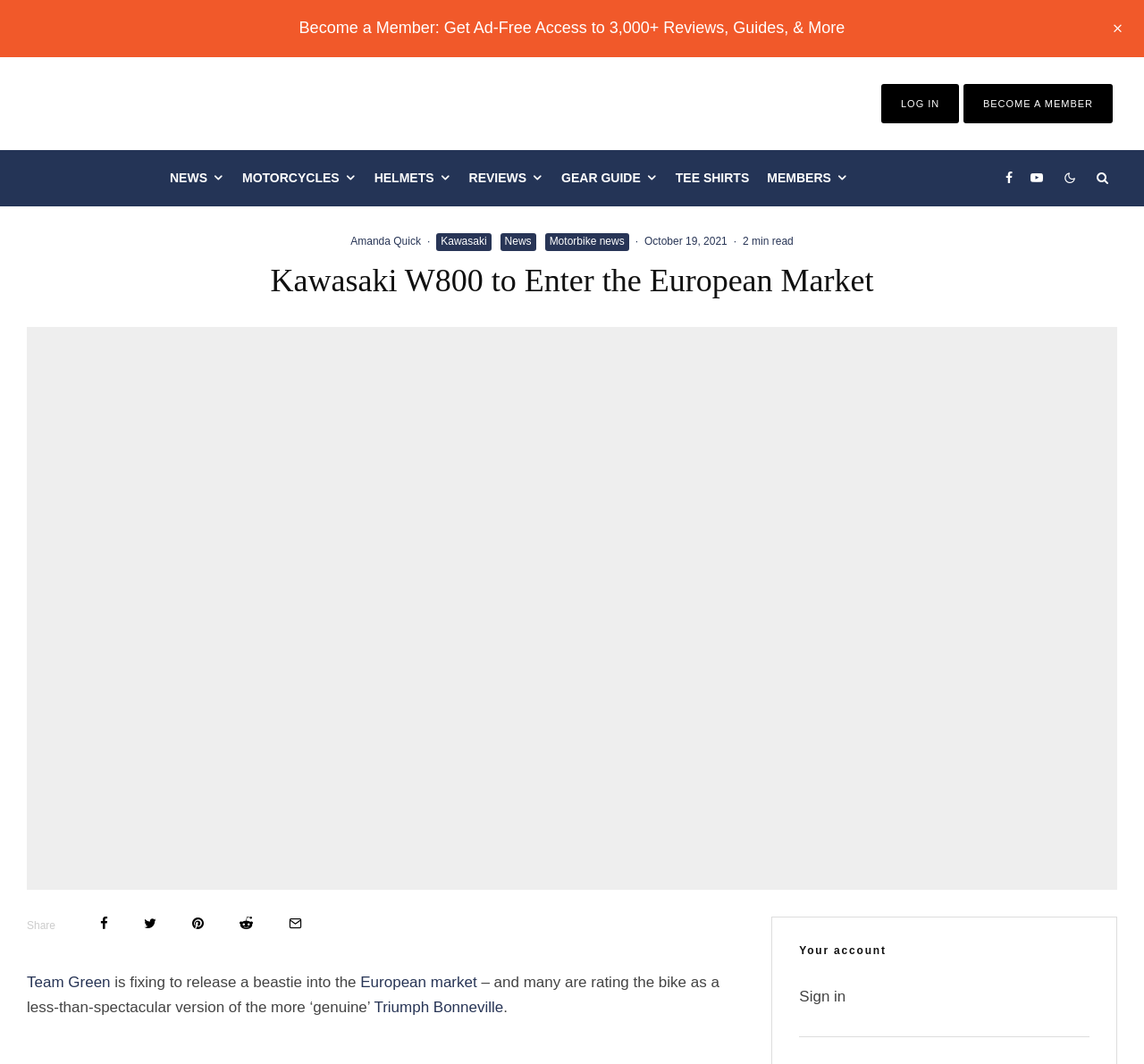Given the element description: "Log In", predict the bounding box coordinates of this UI element. The coordinates must be four float numbers between 0 and 1, given as [left, top, right, bottom].

[0.787, 0.092, 0.821, 0.102]